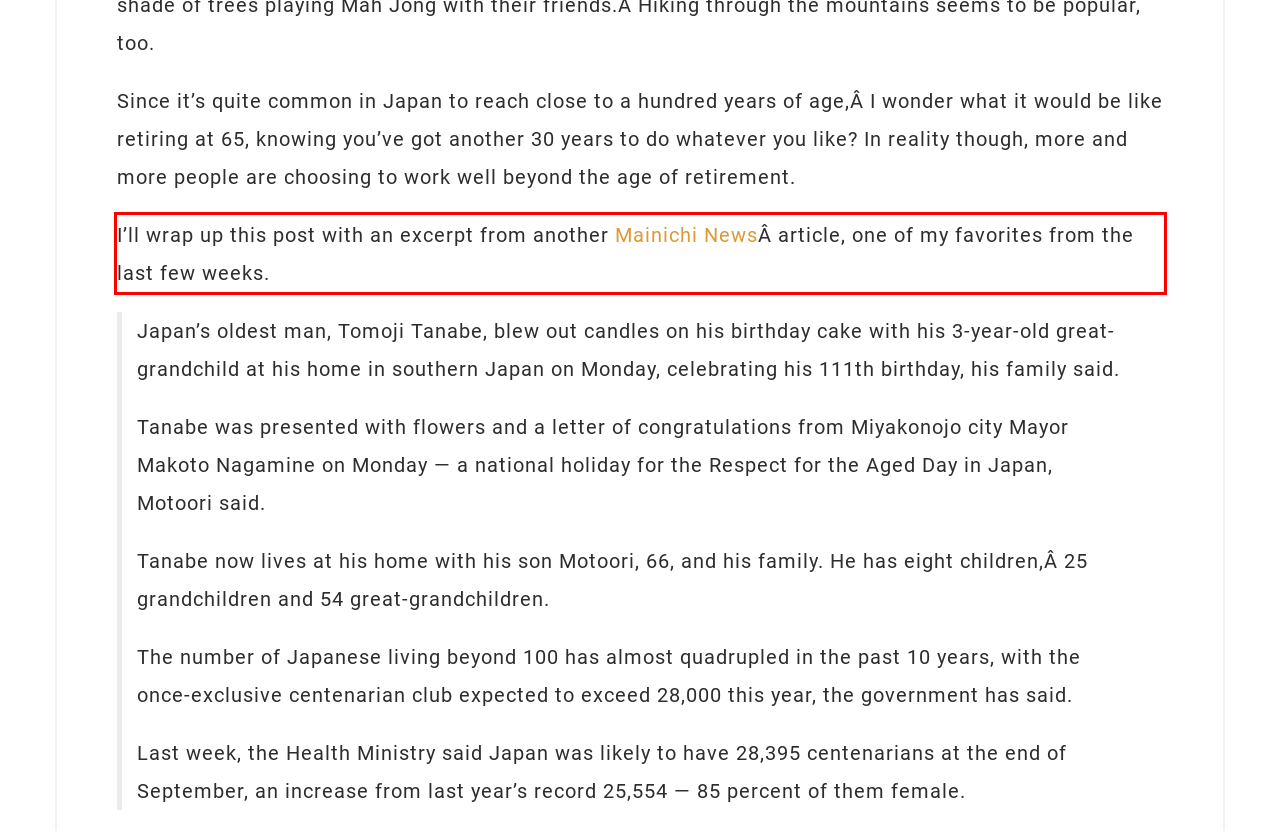Identify and transcribe the text content enclosed by the red bounding box in the given screenshot.

I’ll wrap up this post with an excerpt from another Mainichi NewsÂ article, one of my favorites from the last few weeks.